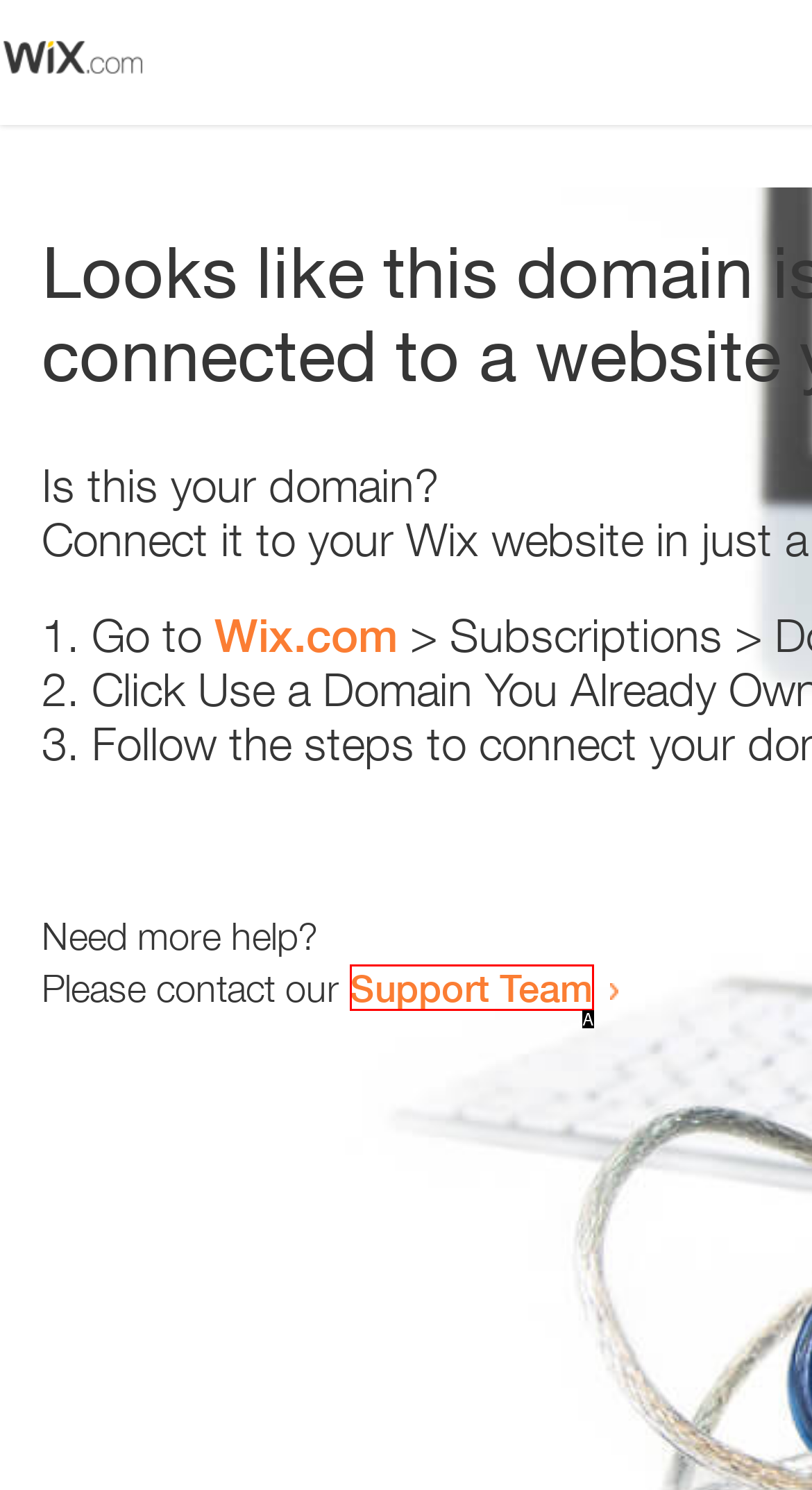Find the HTML element that matches the description provided: Support Team
Answer using the corresponding option letter.

A